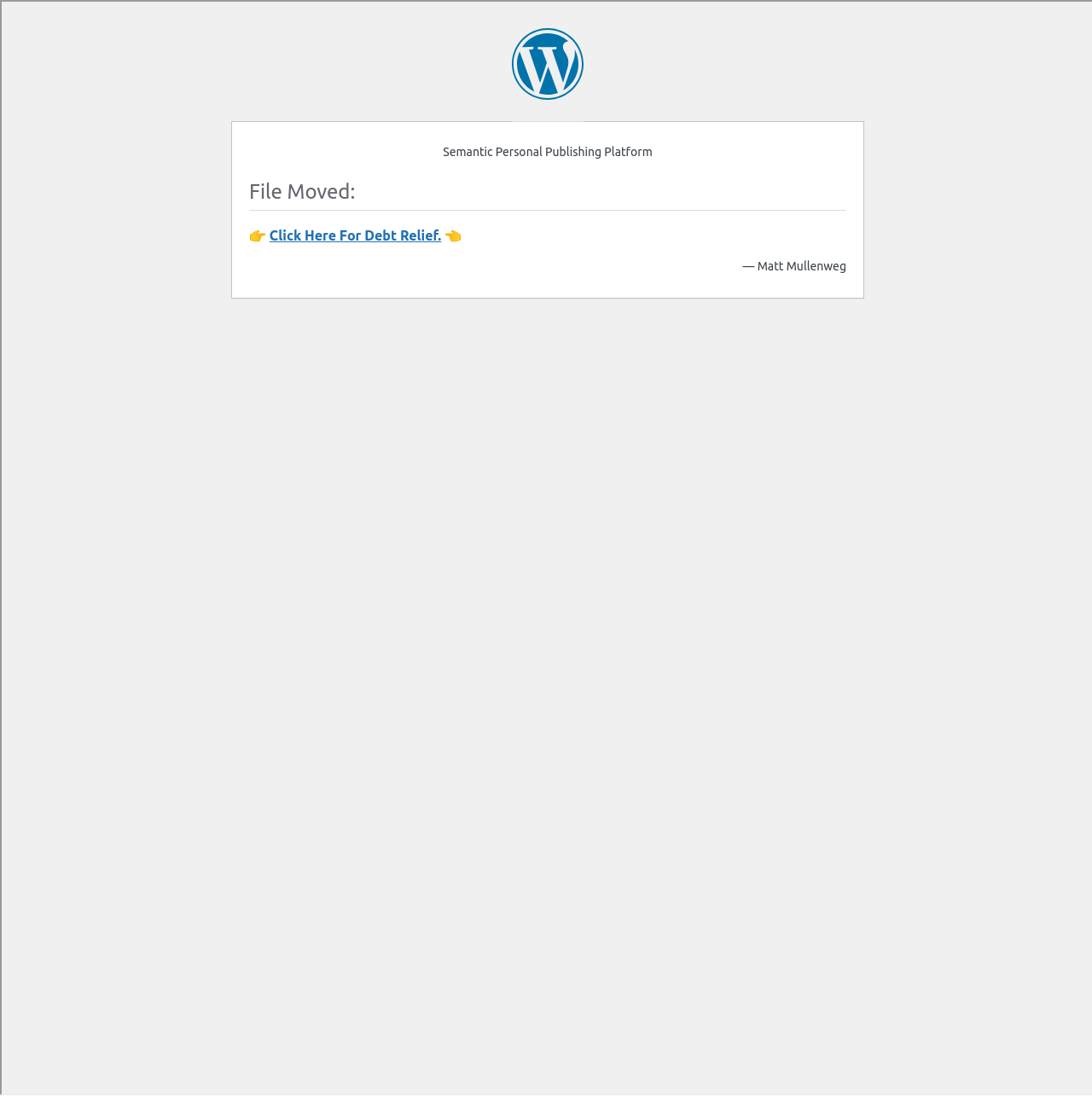What is the website's main topic?
Give a thorough and detailed response to the question.

Based on the webpage's content, it appears to be focused on providing information and resources related to credit card debt consolidating, specifically in Chilliwack, BC.